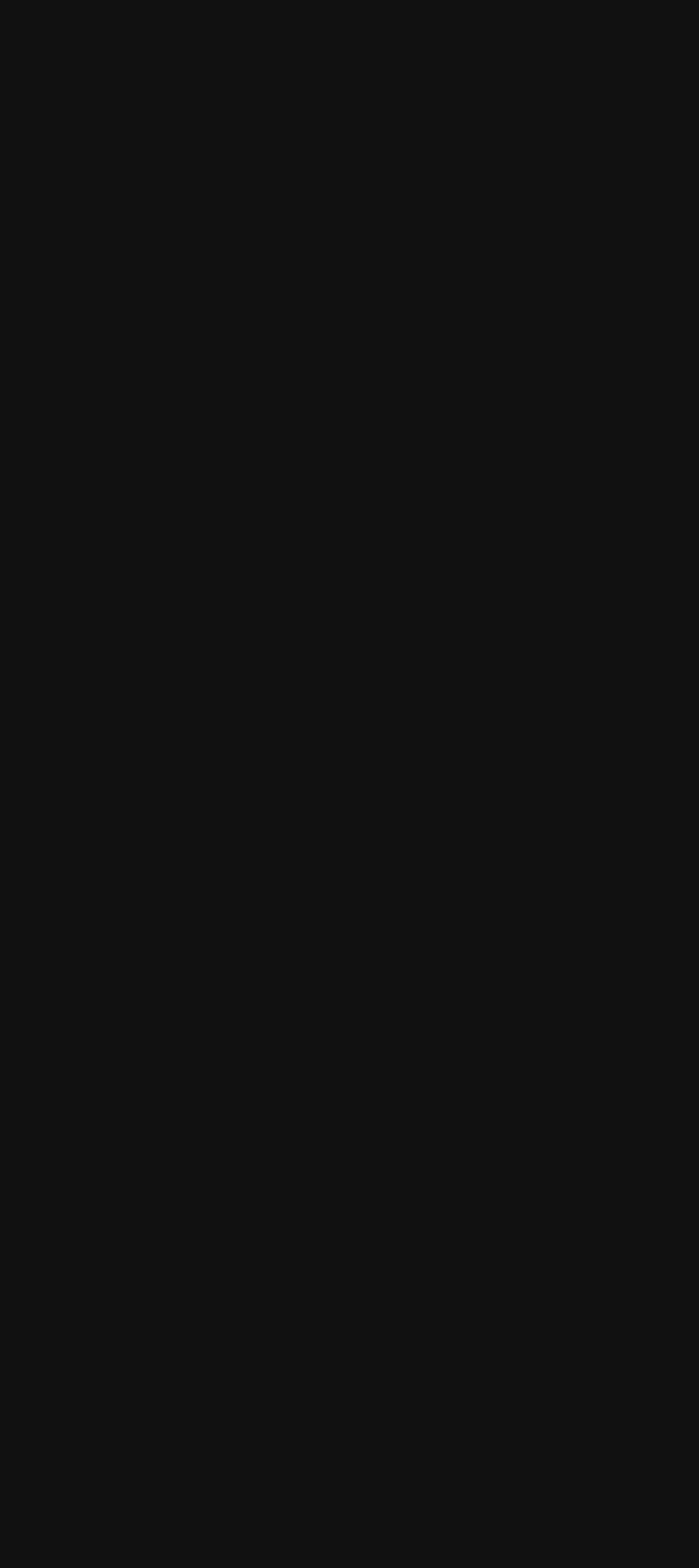Locate the bounding box coordinates of the element I should click to achieve the following instruction: "check Shufflehound".

[0.498, 0.929, 0.762, 0.953]